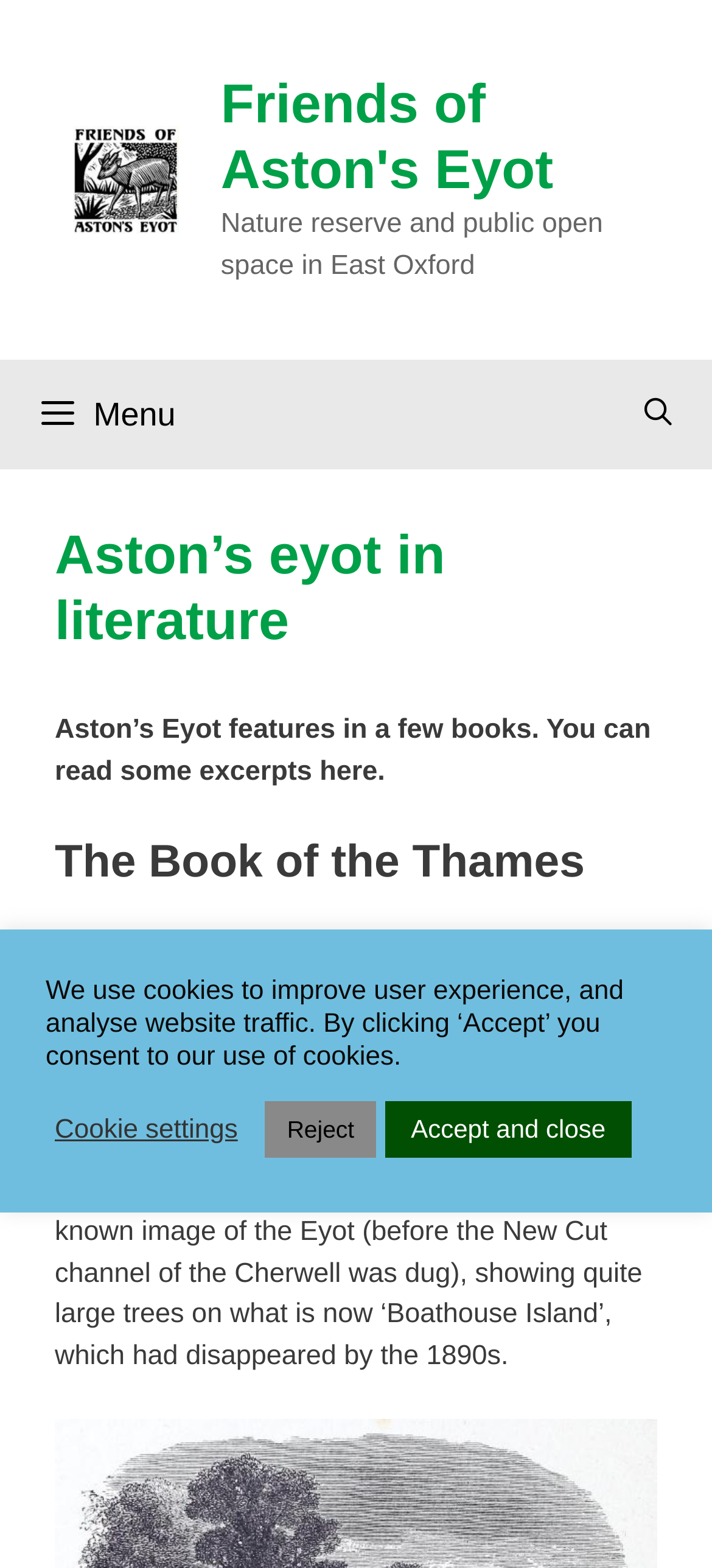What is the location of the publisher of The Book of the Thames?
Answer with a single word or phrase by referring to the visual content.

London